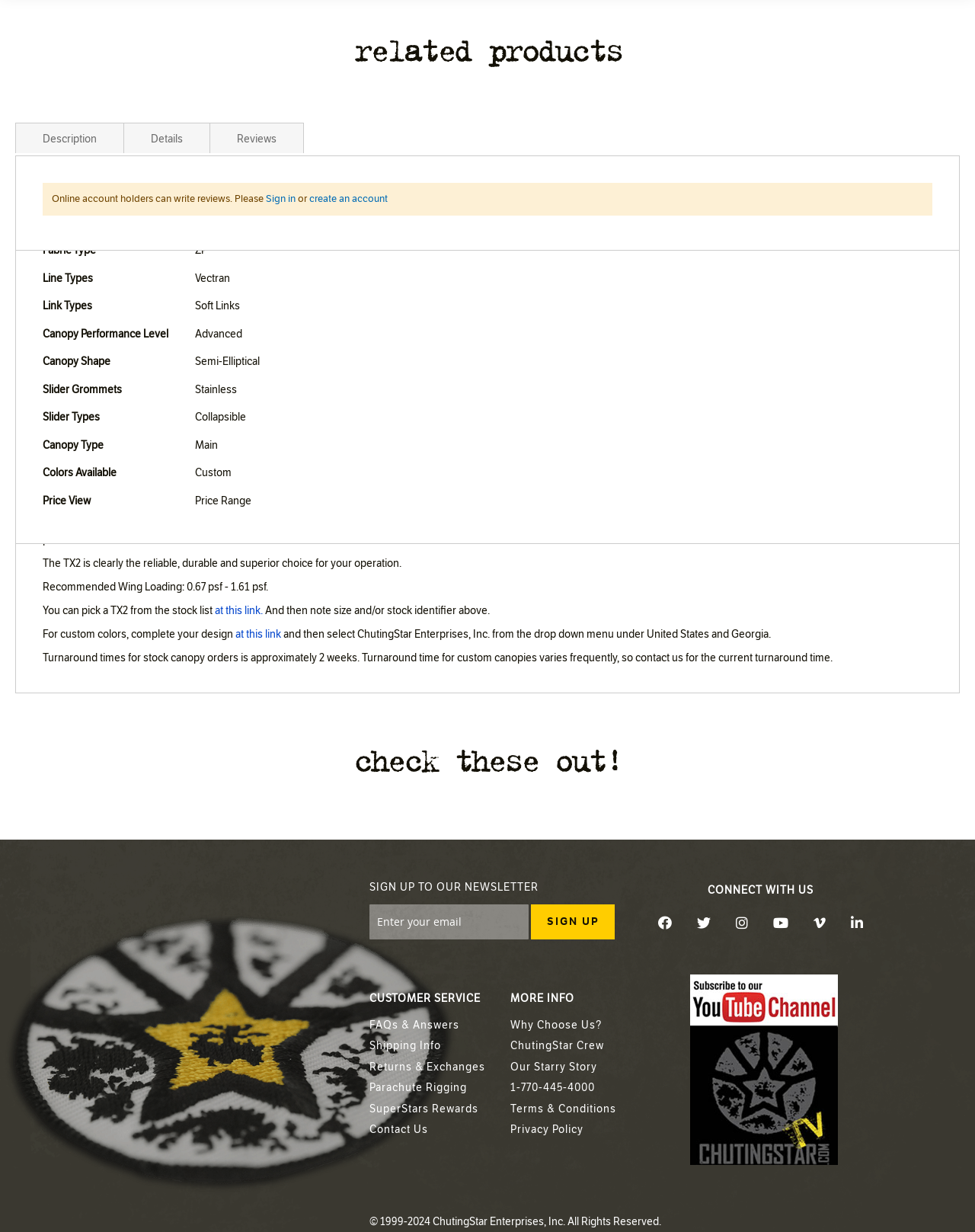Provide the bounding box coordinates of the HTML element this sentence describes: "Description".

[0.016, 0.099, 0.127, 0.124]